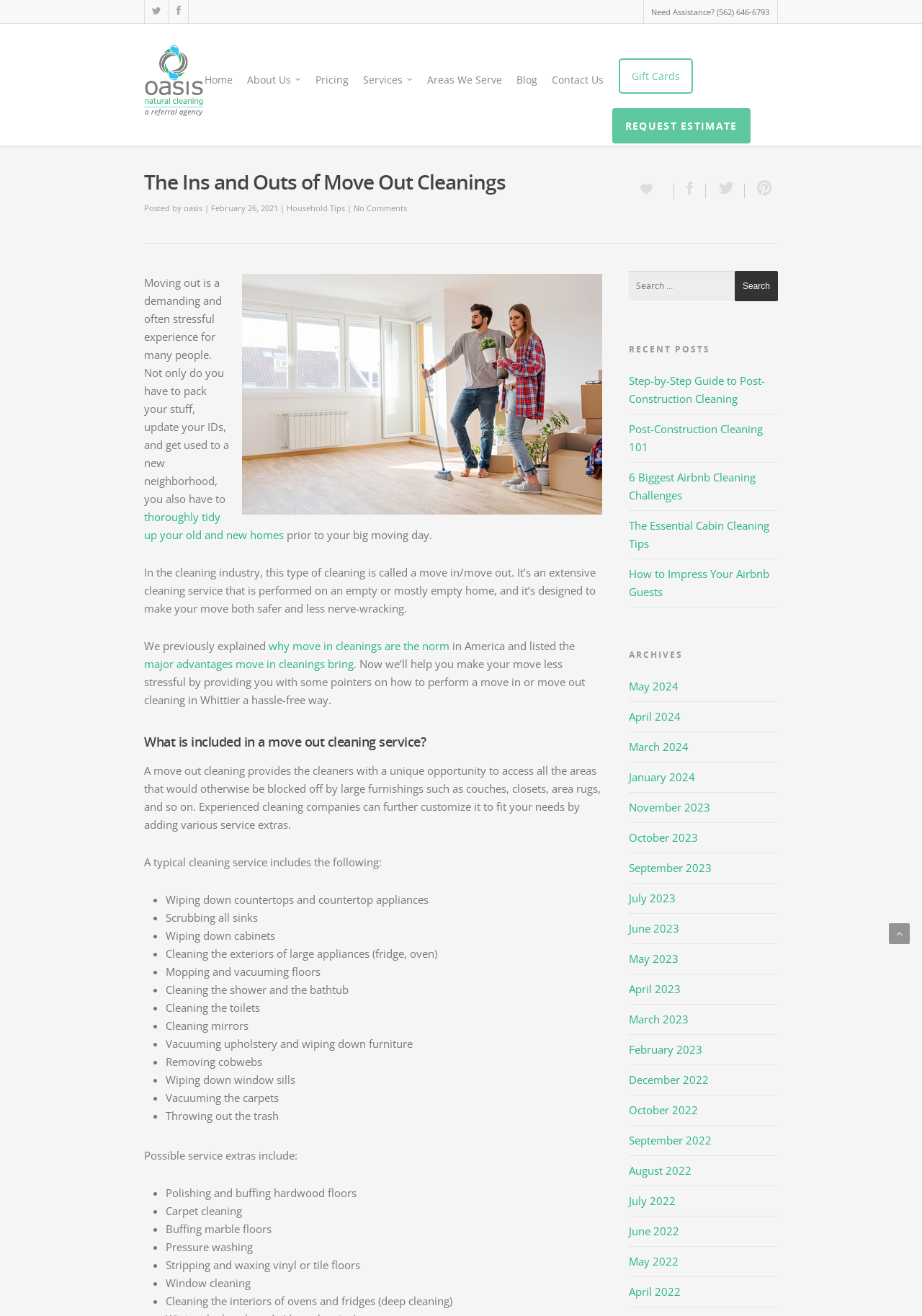Please extract the title of the webpage.

The Ins and Outs of Move Out Cleanings